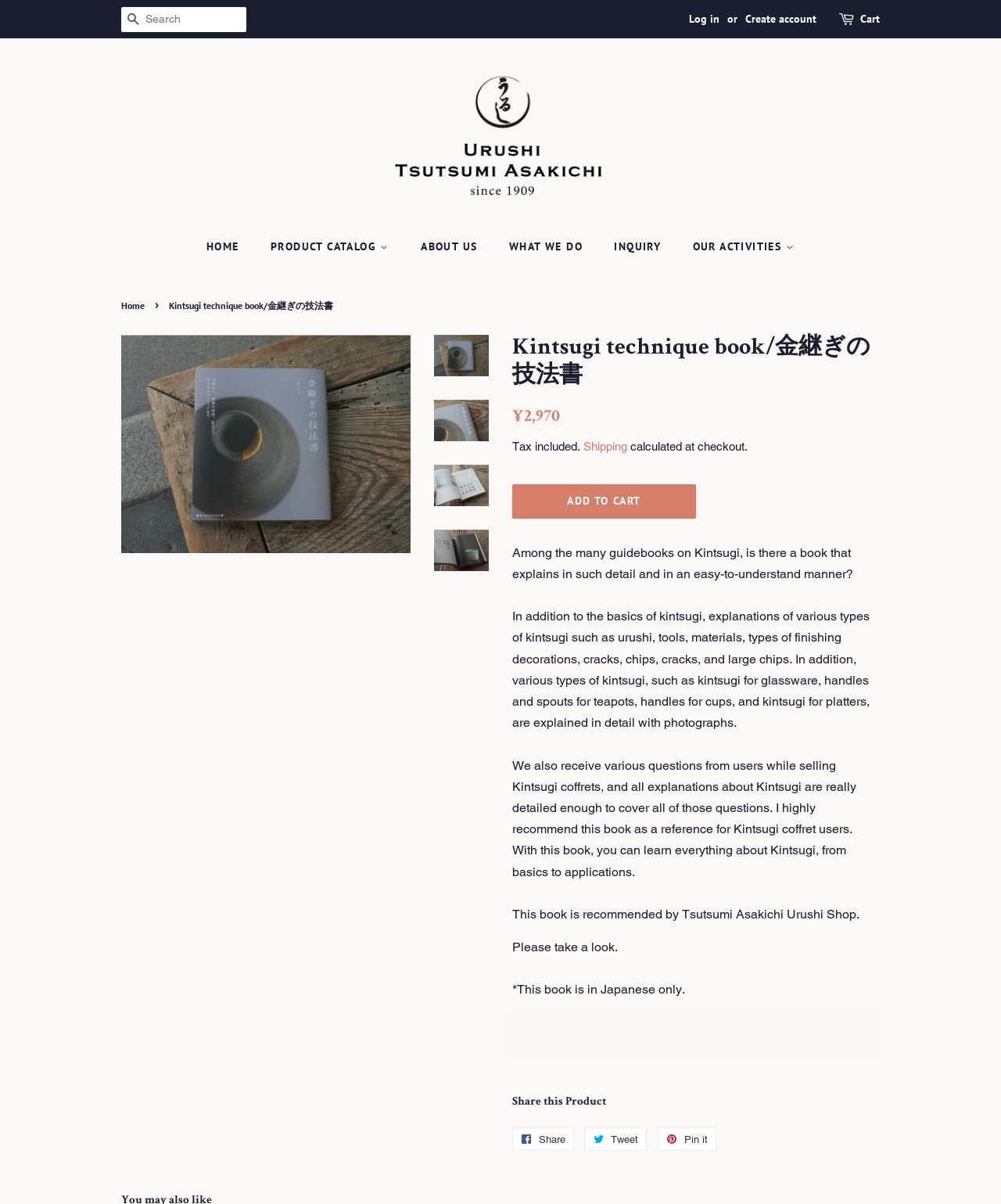Extract the bounding box coordinates for the UI element described as: "alt="Kintsugi technique book/金継ぎの技法書"".

[0.434, 0.278, 0.488, 0.313]